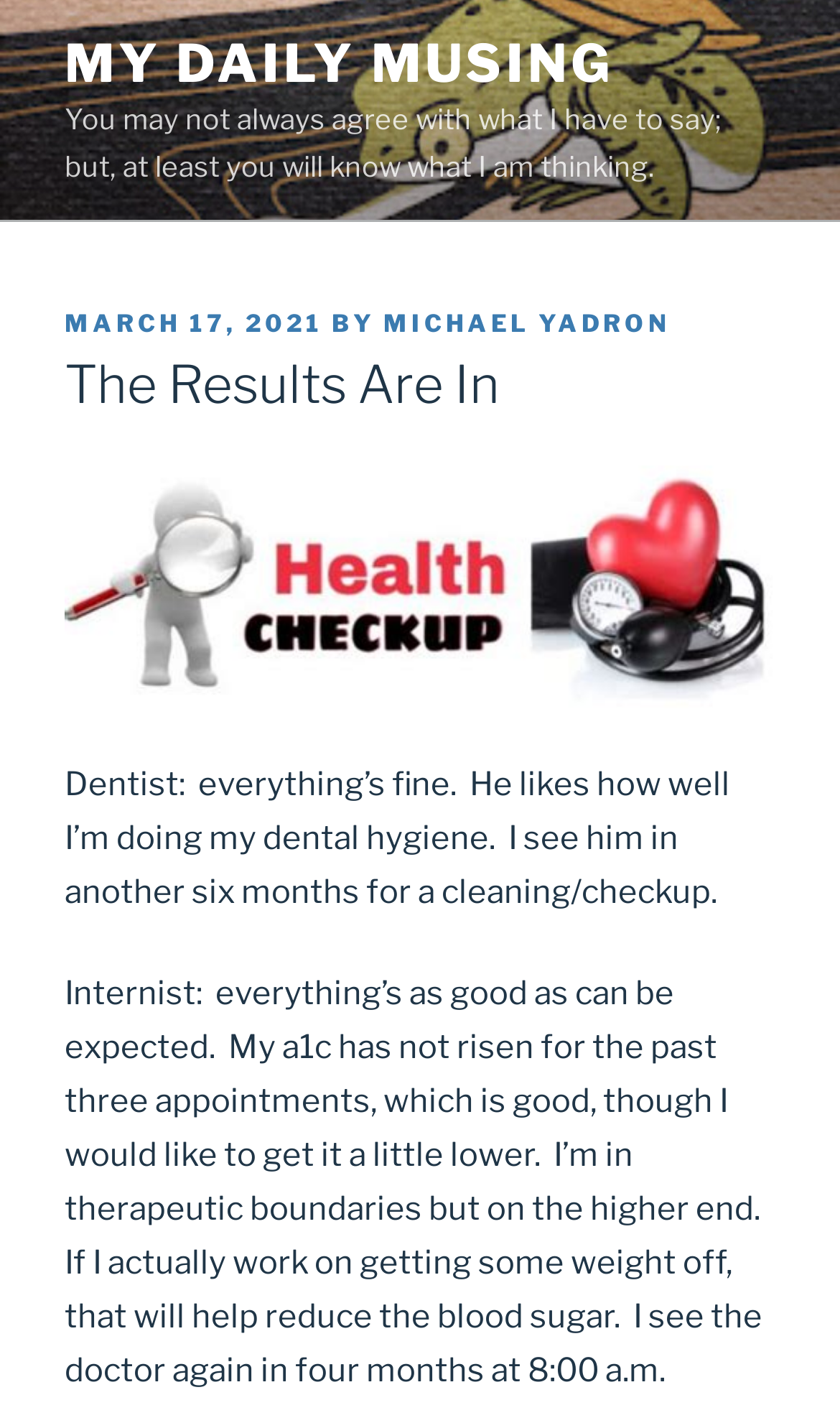What is the author's current blood sugar status?
Based on the image, answer the question in a detailed manner.

I found the author's current blood sugar status by reading the text under the 'Internist' section. It says 'I’m in therapeutic boundaries but on the higher end', which implies that the author's blood sugar is currently within a healthy range, but on the higher side.